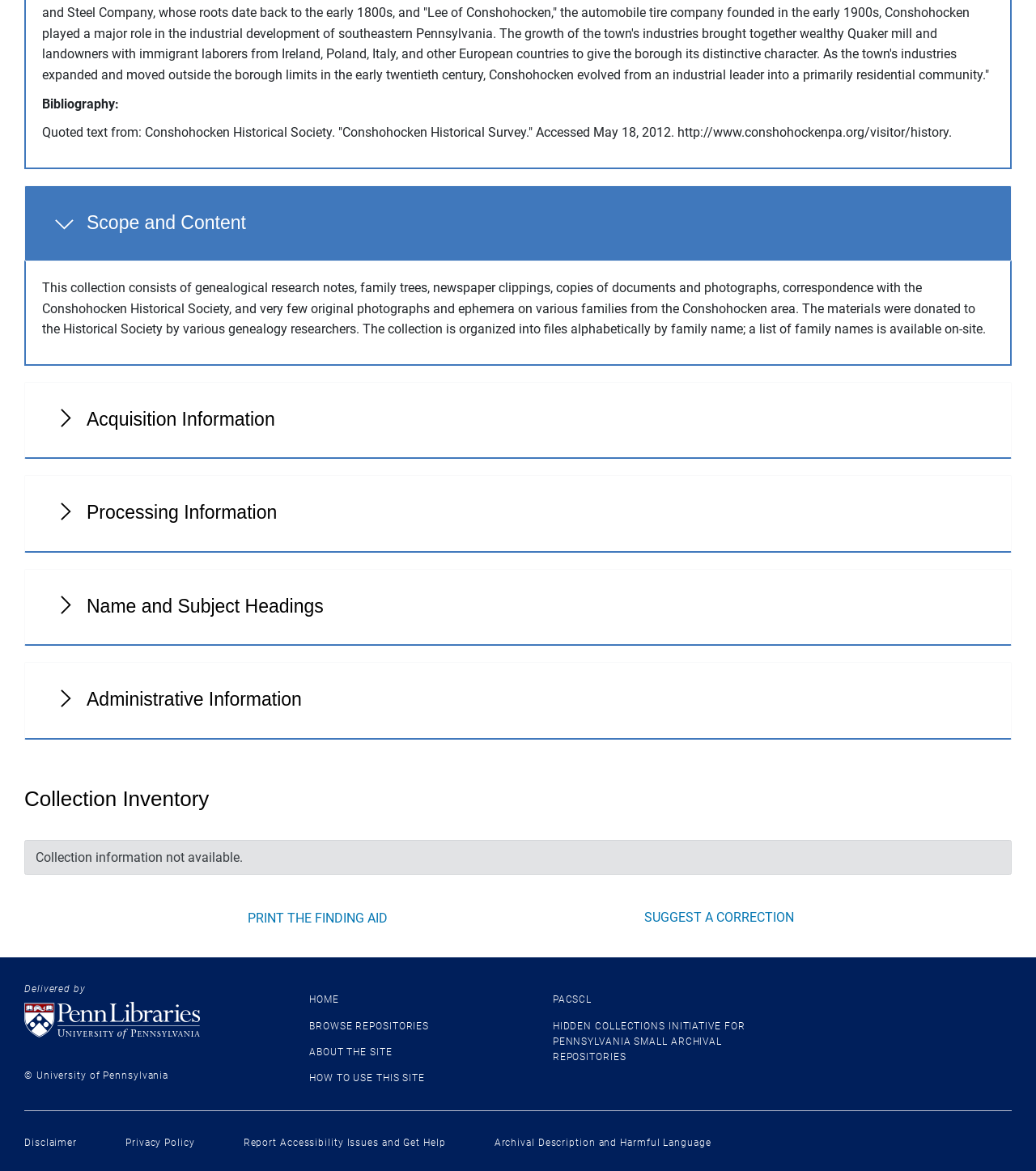Locate the bounding box coordinates of the area you need to click to fulfill this instruction: 'Expand Scope and Content'. The coordinates must be in the form of four float numbers ranging from 0 to 1: [left, top, right, bottom].

[0.023, 0.158, 0.977, 0.223]